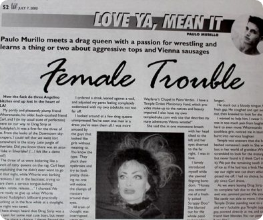Look at the image and give a detailed response to the following question: What is the color of the photograph?

The caption describes the photograph as 'striking black and white', which suggests that the image is in a monochrome color scheme.